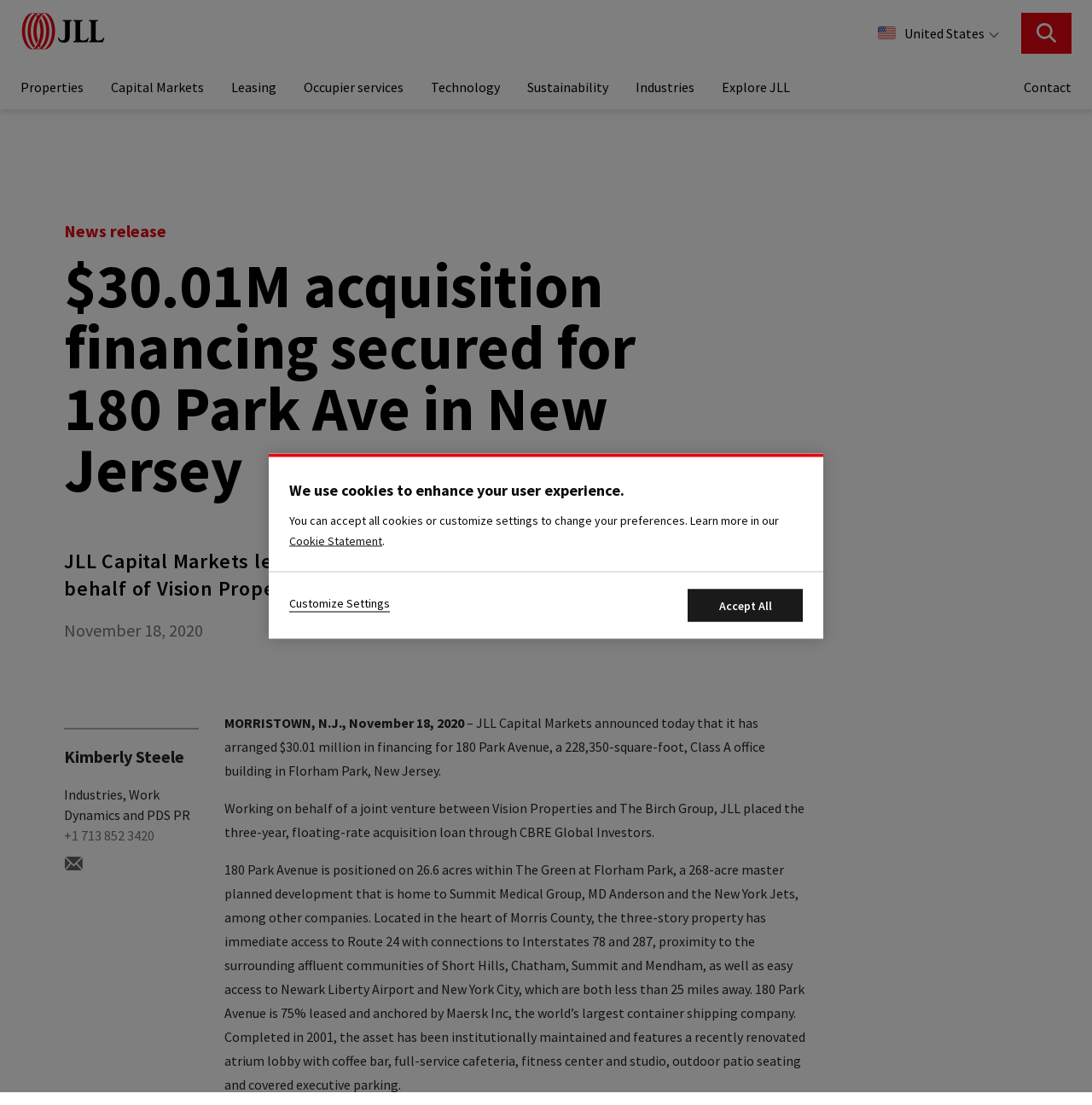What is the location of the office building?
Could you answer the question with a detailed and thorough explanation?

I found the answer by reading the text in the webpage, specifically the sentence 'JLL Capital Markets announced today that it has arranged $30.01 million in financing for 180 Park Avenue, a 228,350-square-foot, Class A office building in Florham Park, New Jersey.'